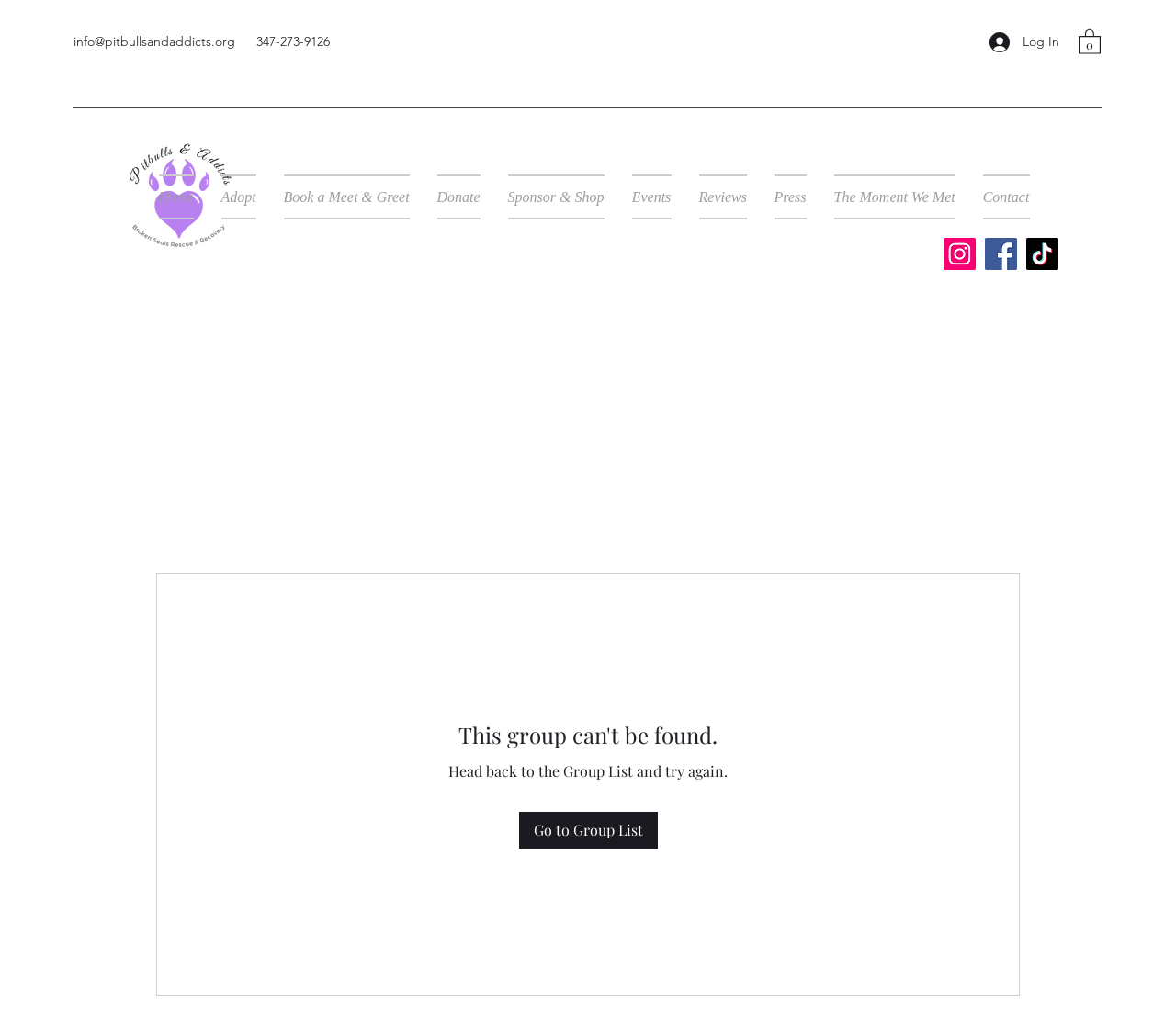What social media platforms are available in the Social Bar?
Based on the visual, give a brief answer using one word or a short phrase.

Instagram, Facebook, TikTok